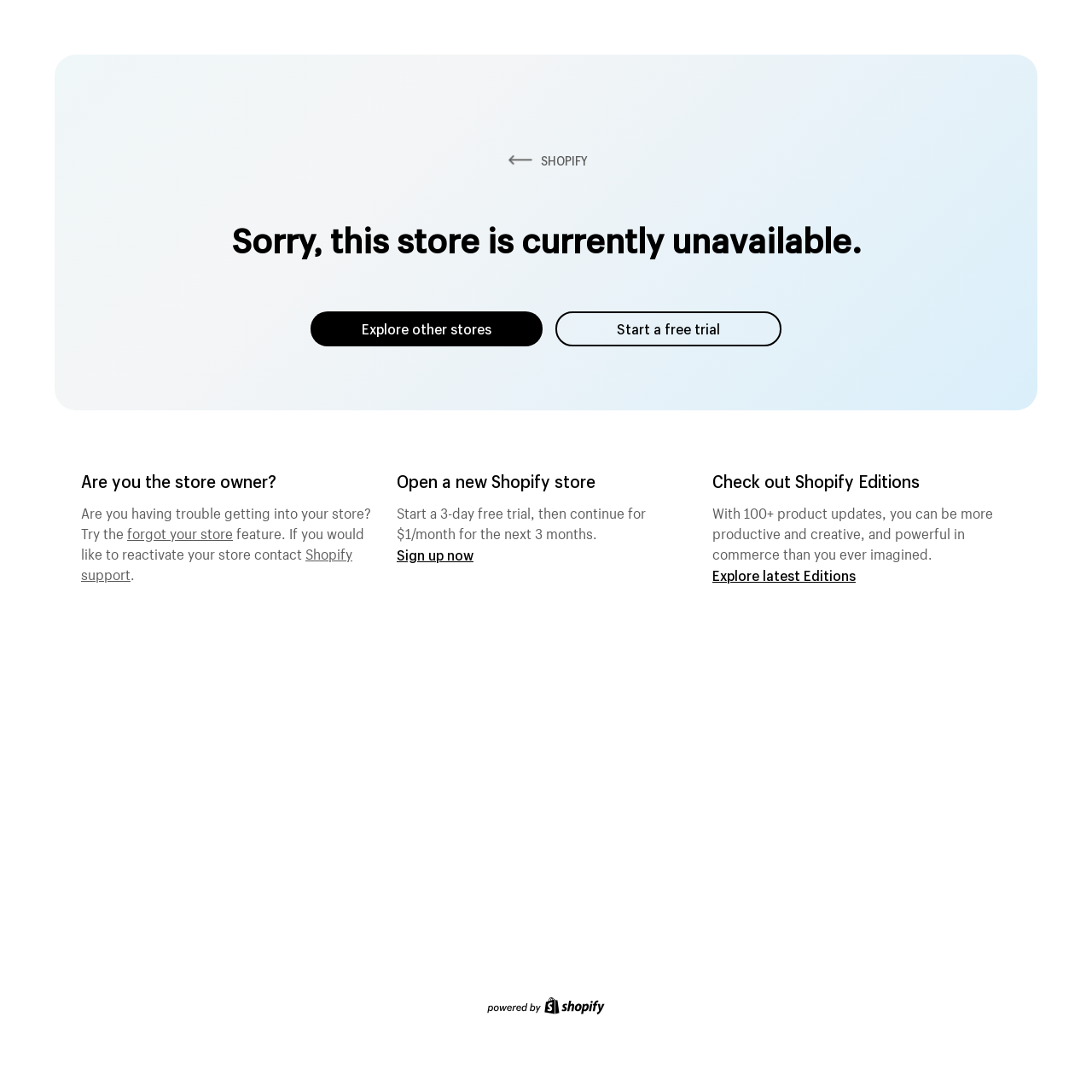Reply to the question with a brief word or phrase: What is the purpose of Shopify Editions?

To be more productive and creative